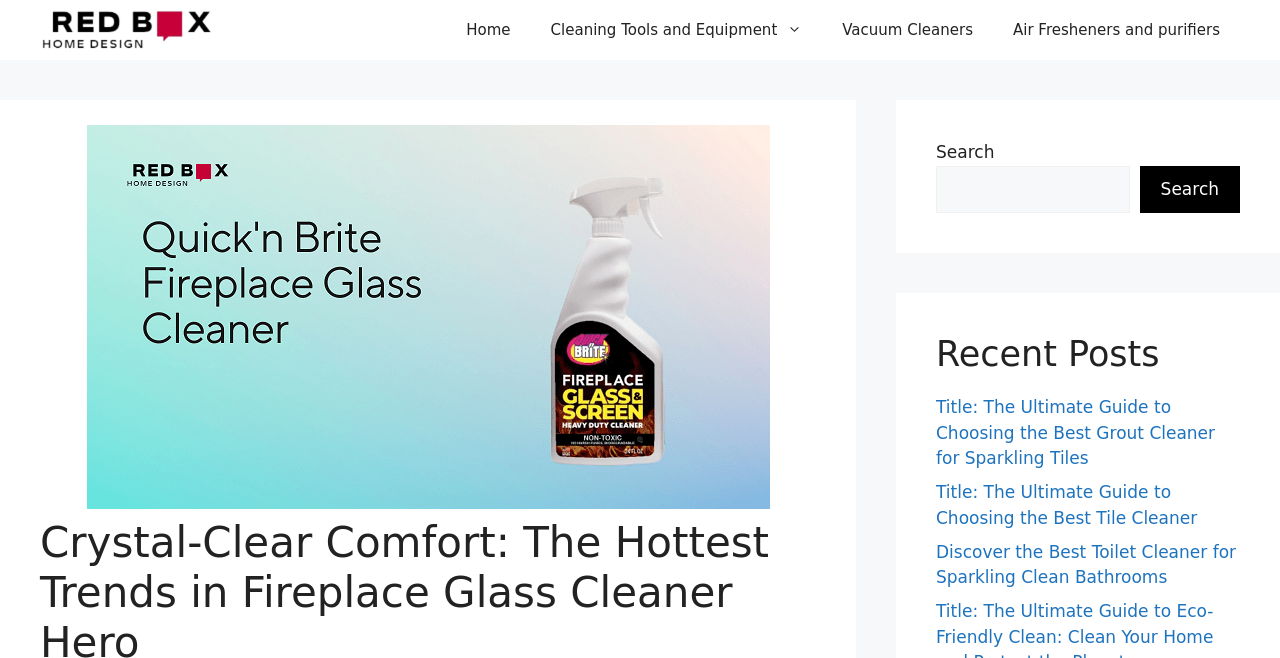Please specify the bounding box coordinates for the clickable region that will help you carry out the instruction: "Check January 2017 archives".

None